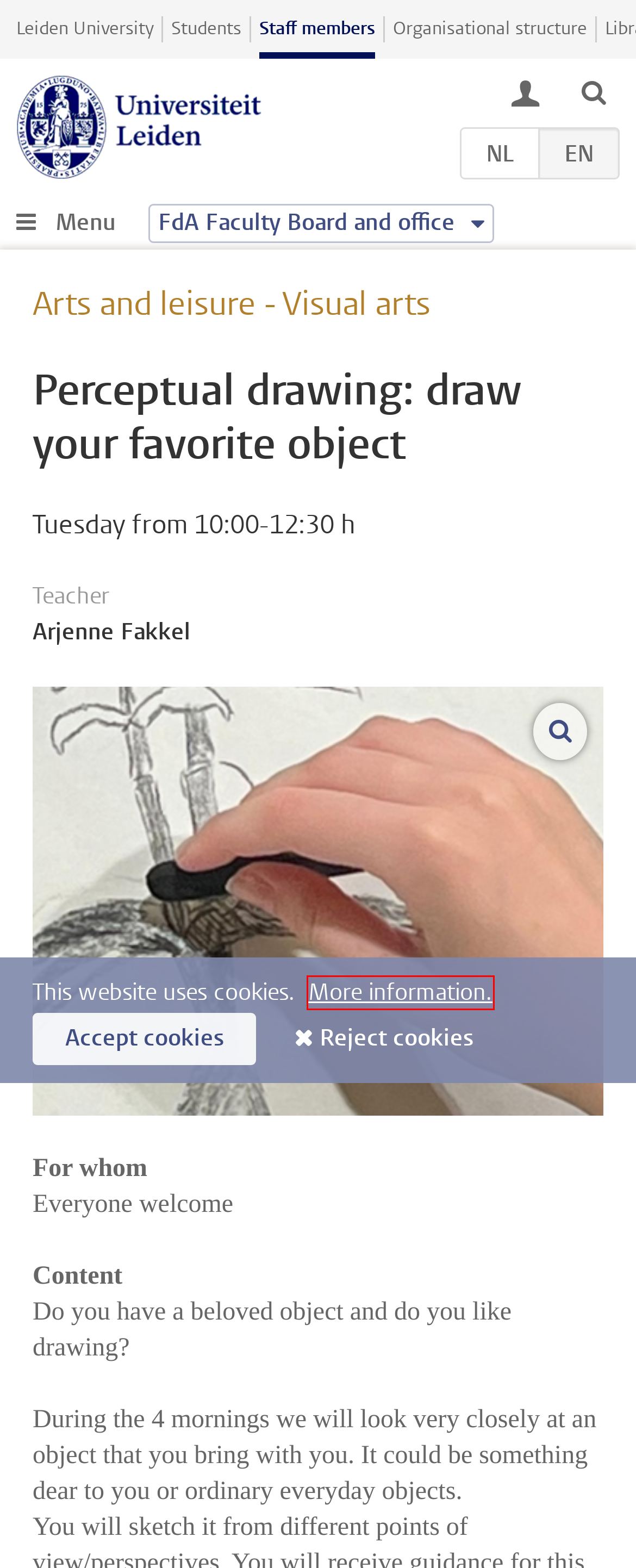Examine the screenshot of a webpage with a red bounding box around an element. Then, select the webpage description that best represents the new page after clicking the highlighted element. Here are the descriptions:
A. Organisational structure - Leiden University
B. Privacy Notice - Leiden University
C. Home - Leiden University
D. University website - Disclaimer - Leiden University
E. Tekenen naar waarneming: teken je favoriete voorwerp - Universiteit Leiden
F. Staff newsletter
G. Student website - Leiden University
H. Cookies - Leiden University

H